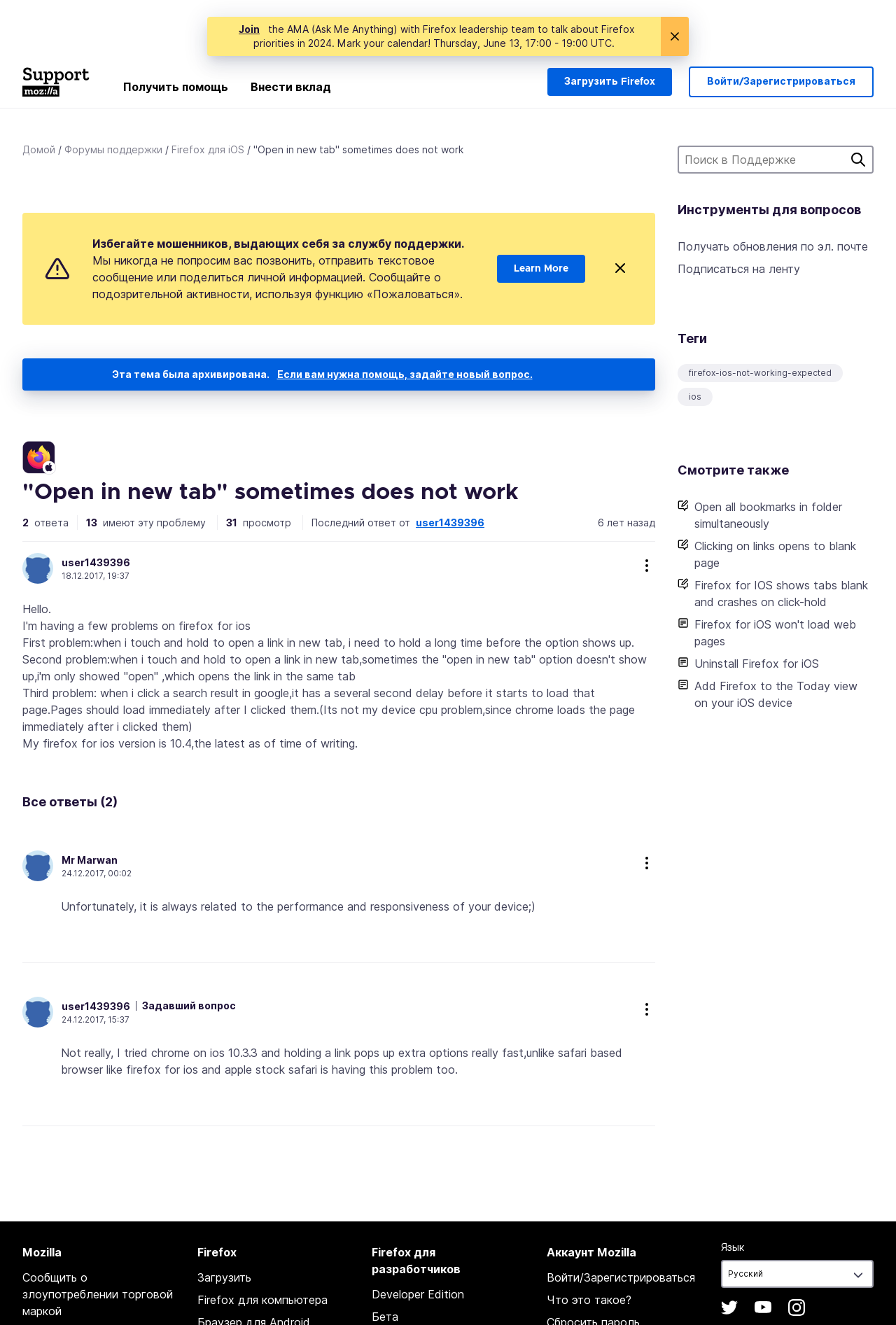Could you determine the bounding box coordinates of the clickable element to complete the instruction: "Click the 'Получить помощь' link"? Provide the coordinates as four float numbers between 0 and 1, i.e., [left, top, right, bottom].

[0.125, 0.055, 0.267, 0.081]